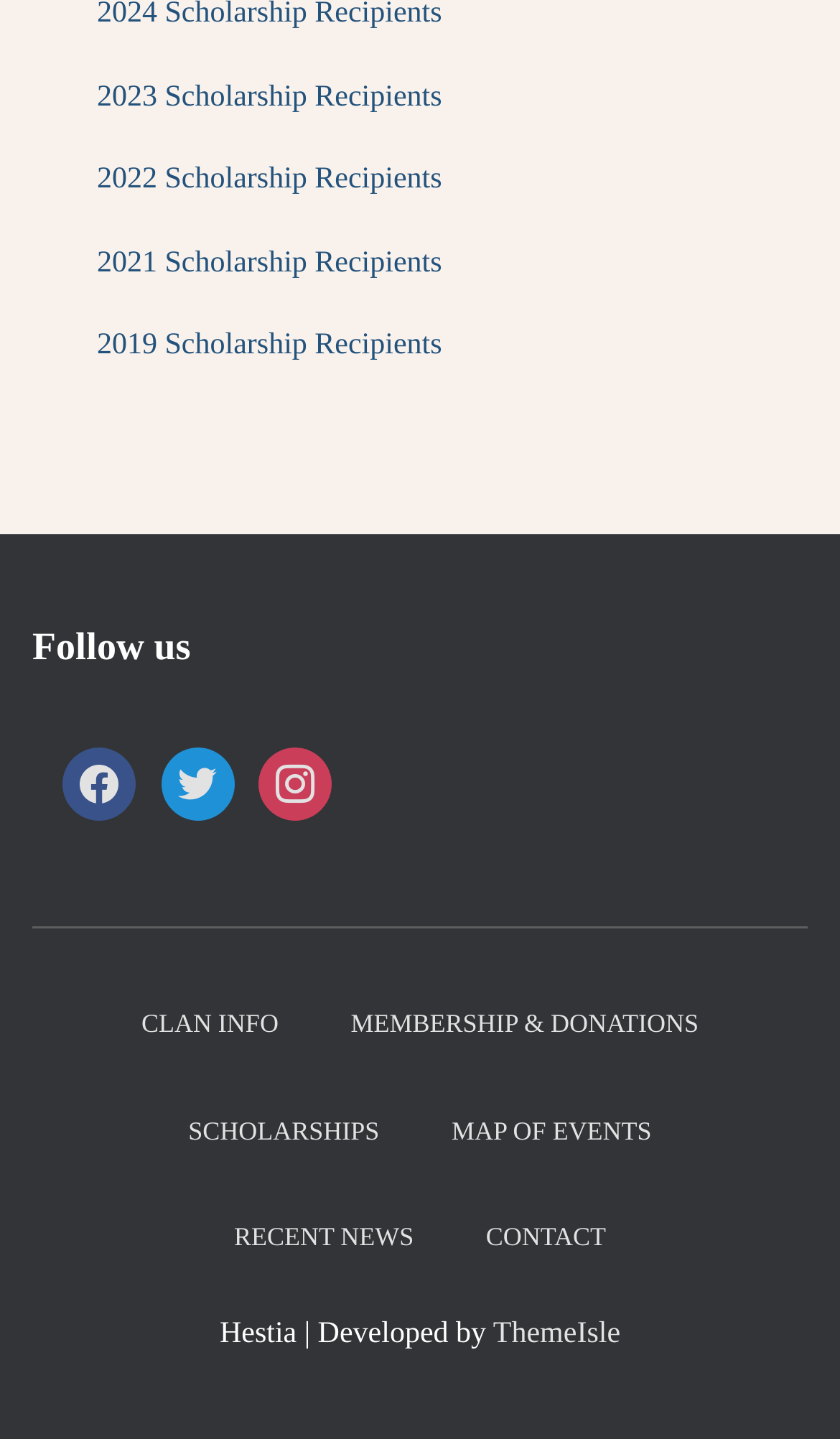Please identify the bounding box coordinates of where to click in order to follow the instruction: "Get clan information".

[0.13, 0.675, 0.37, 0.749]